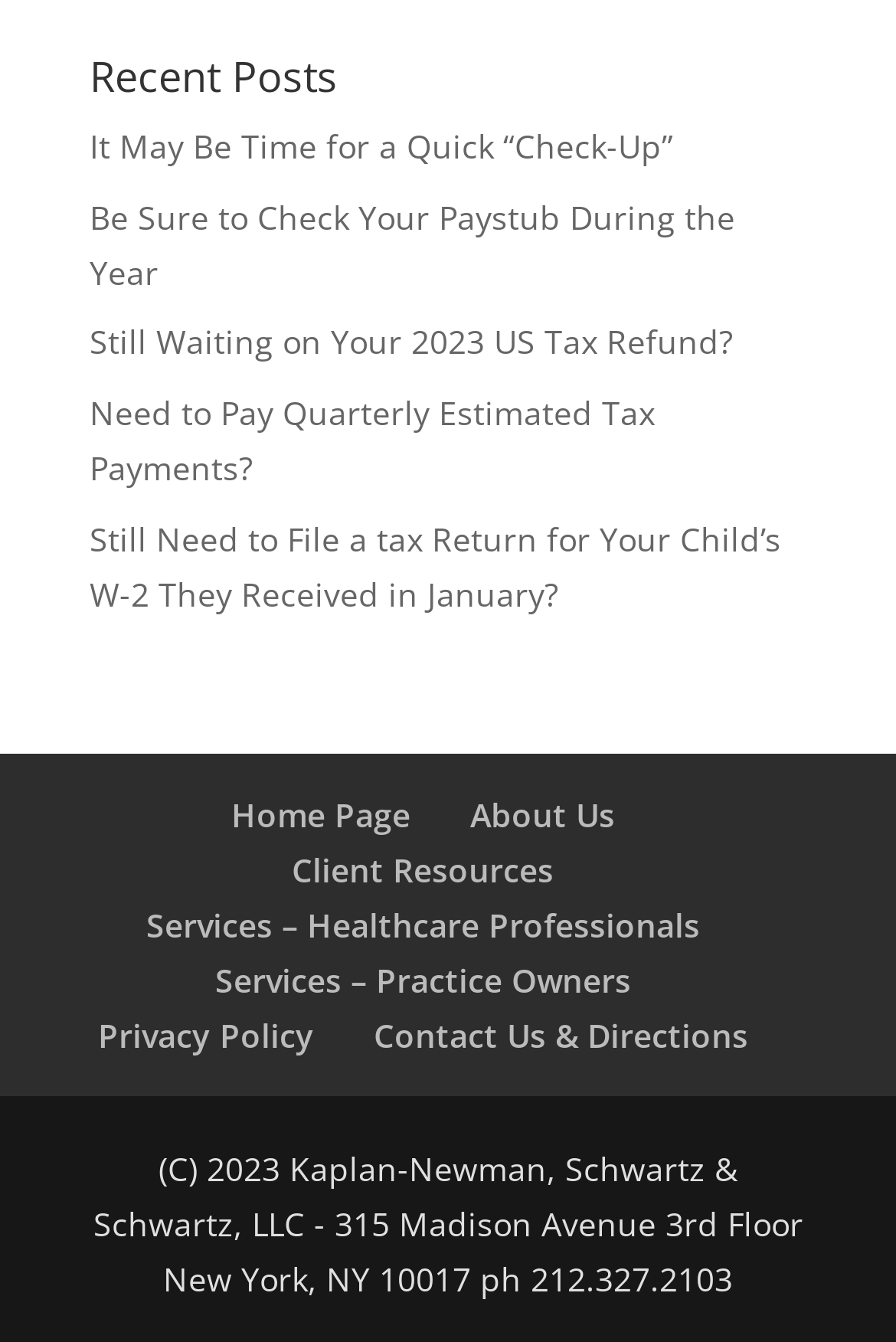Please provide the bounding box coordinates for the element that needs to be clicked to perform the following instruction: "go to home page". The coordinates should be given as four float numbers between 0 and 1, i.e., [left, top, right, bottom].

[0.258, 0.591, 0.458, 0.624]